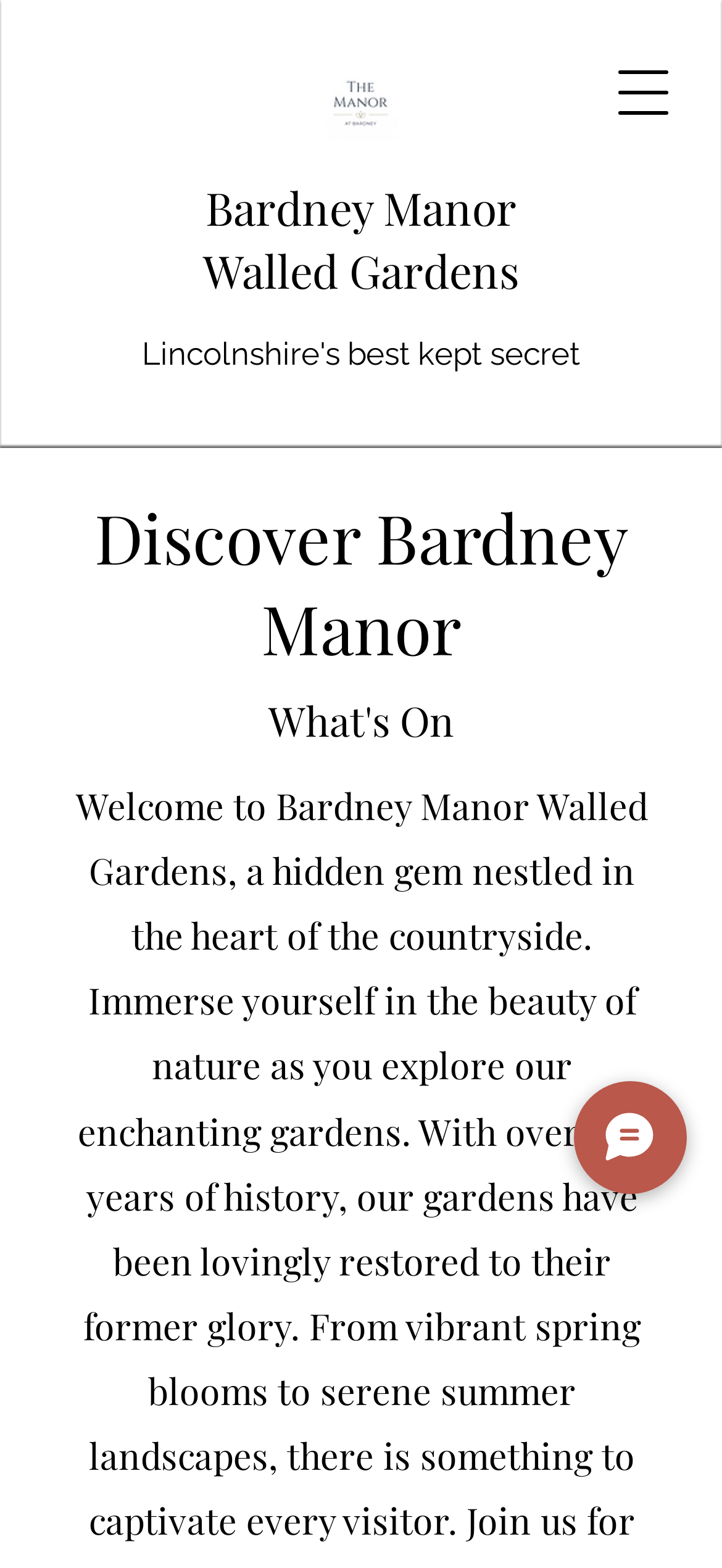Generate a thorough description of the webpage.

The webpage is about Bardney Manor Walled Gardens, with a focus on "What's Happening". At the top left, there is a logo image of Manor Flower, which is a link to the main page. Next to the logo, there is a heading that reads "Discover Bardney Manor". 

On the top right, there is a button to open the navigation menu. Below the logo, there is a link to "Bardney Manor Walled Gardens". 

At the bottom right, there is a chat button with an accompanying image.